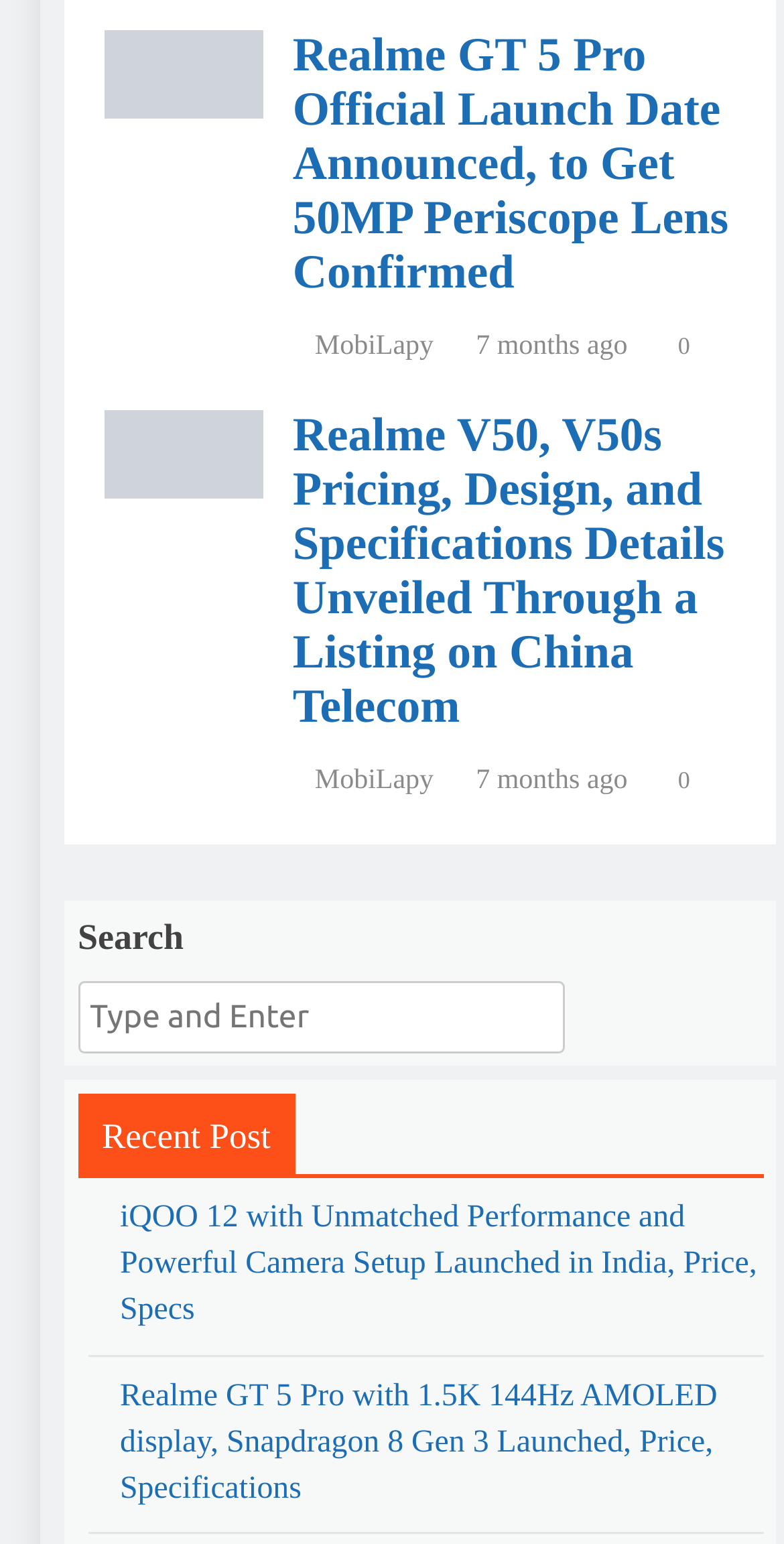Determine the bounding box coordinates of the section I need to click to execute the following instruction: "Read Realme GT 5 Pro news". Provide the coordinates as four float numbers between 0 and 1, i.e., [left, top, right, bottom].

[0.373, 0.244, 0.879, 0.363]